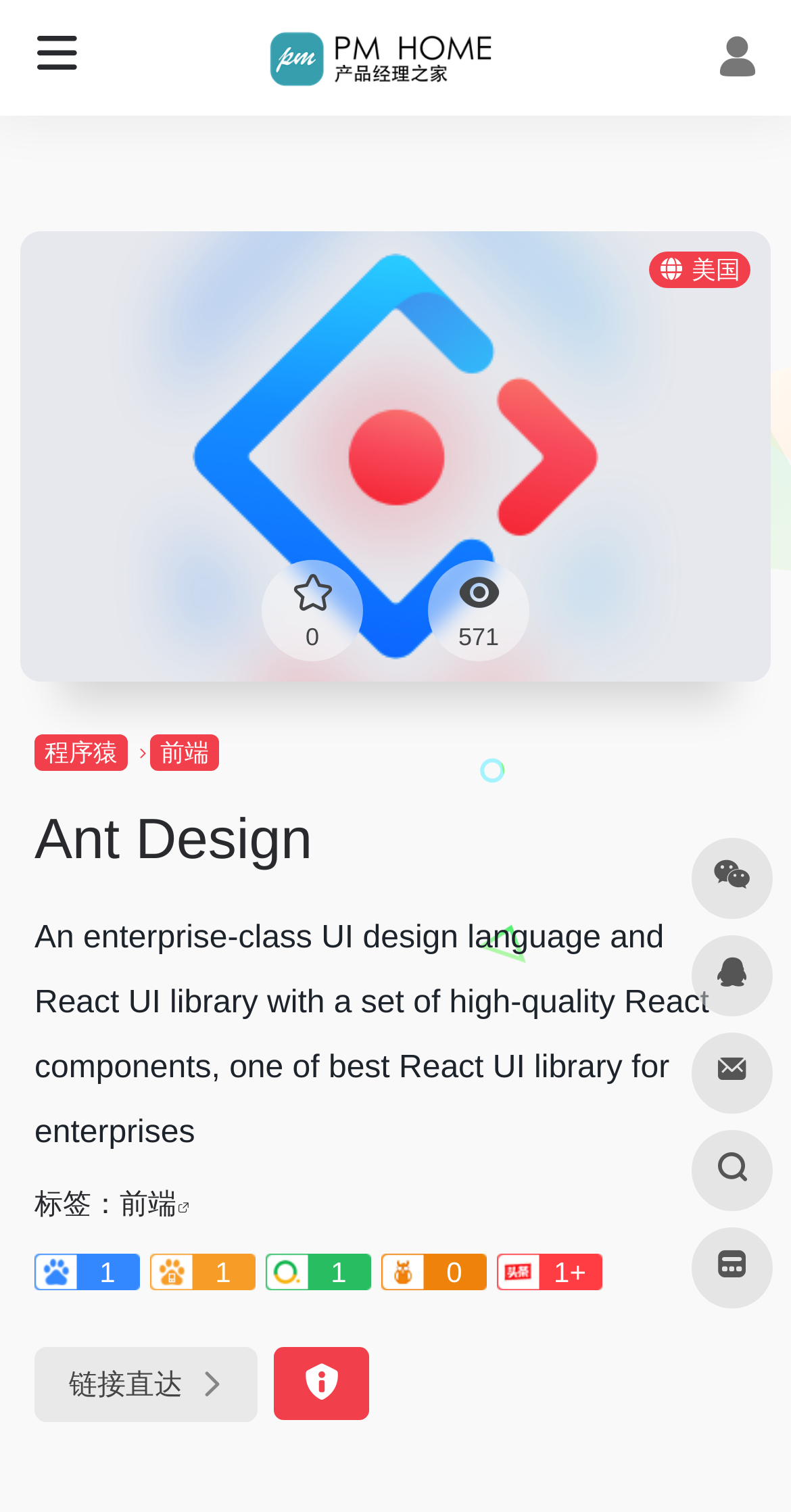Answer with a single word or phrase: 
What is the name of the UI design language?

Ant Design